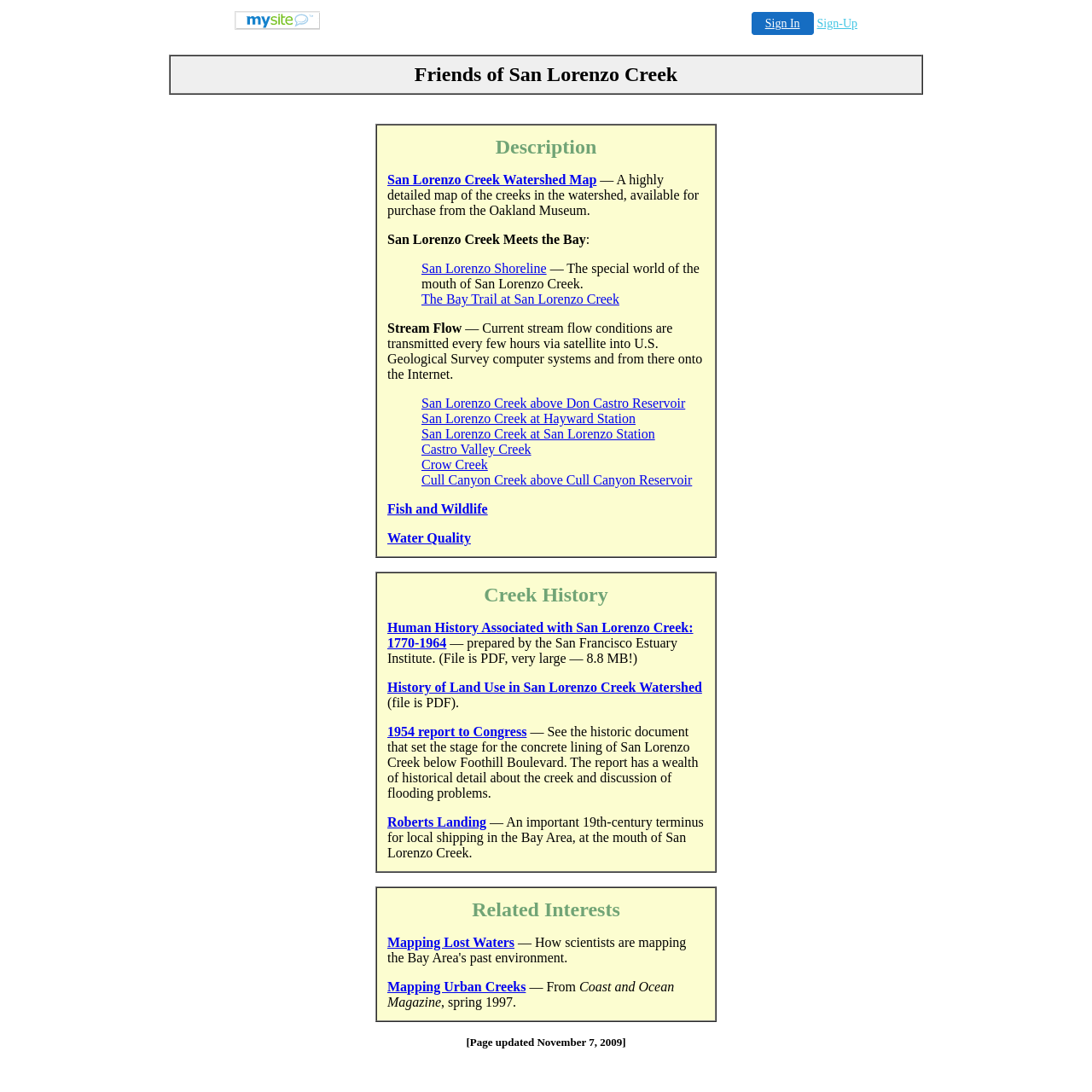Please reply to the following question using a single word or phrase: 
What is the name of the creek described on this webpage?

San Lorenzo Creek